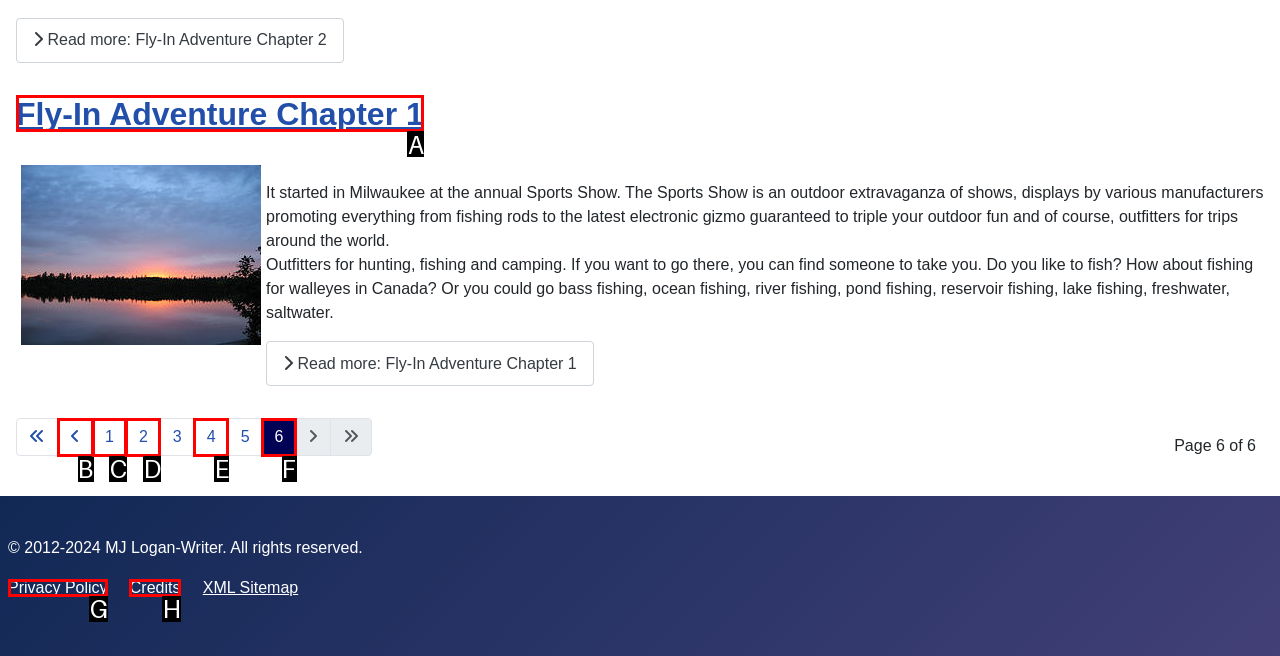Identify which HTML element matches the description: 4. Answer with the correct option's letter.

E